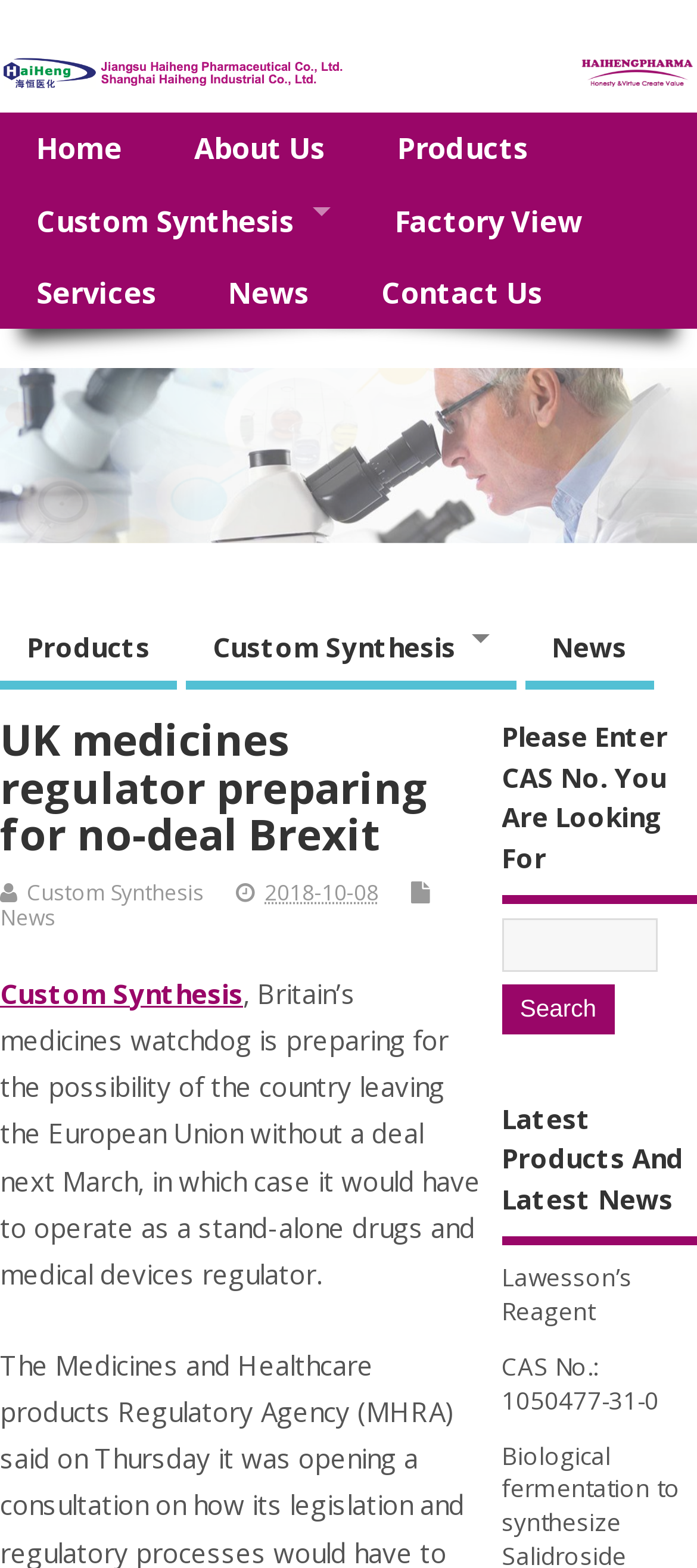Please find the bounding box coordinates of the element's region to be clicked to carry out this instruction: "view latest news".

[0.0, 0.575, 0.079, 0.595]